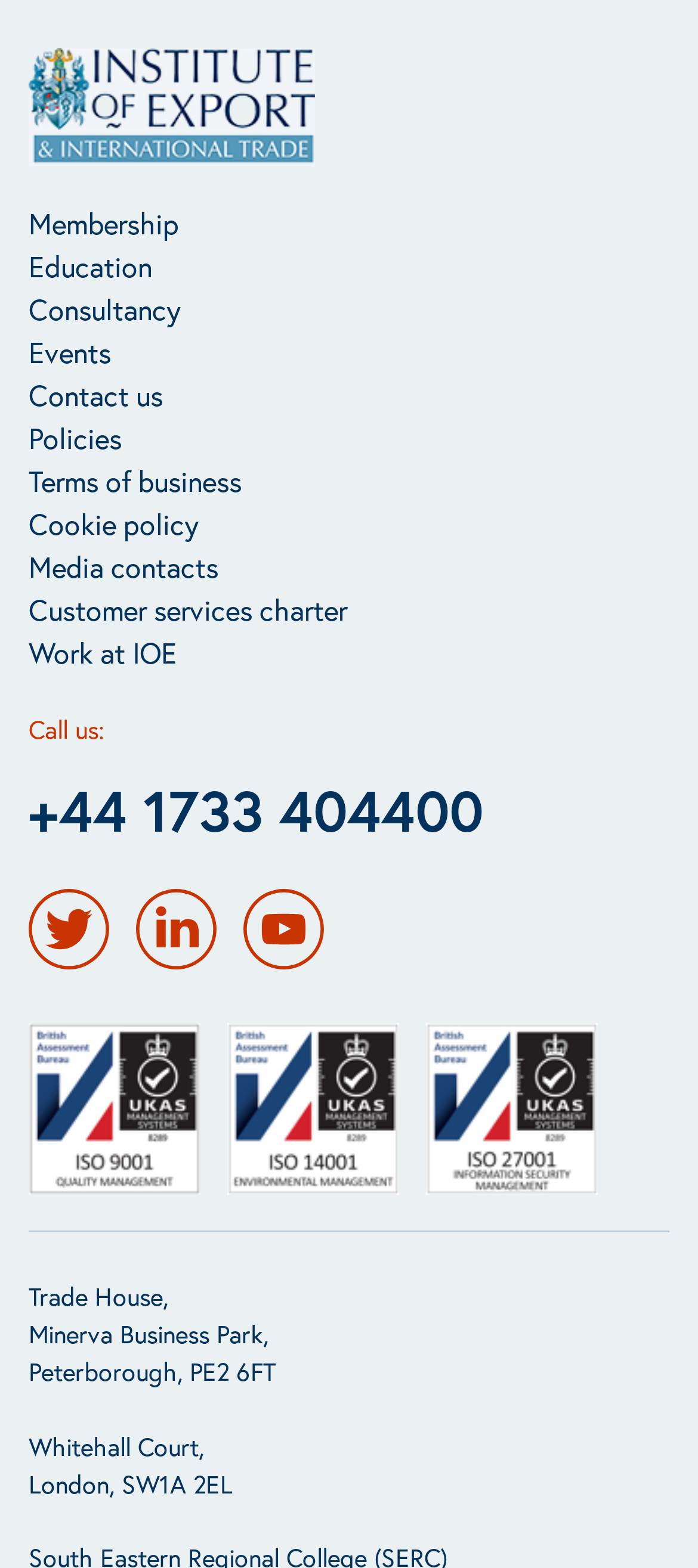Identify the bounding box coordinates of the HTML element based on this description: "+44 1733 404400".

[0.041, 0.493, 0.692, 0.54]